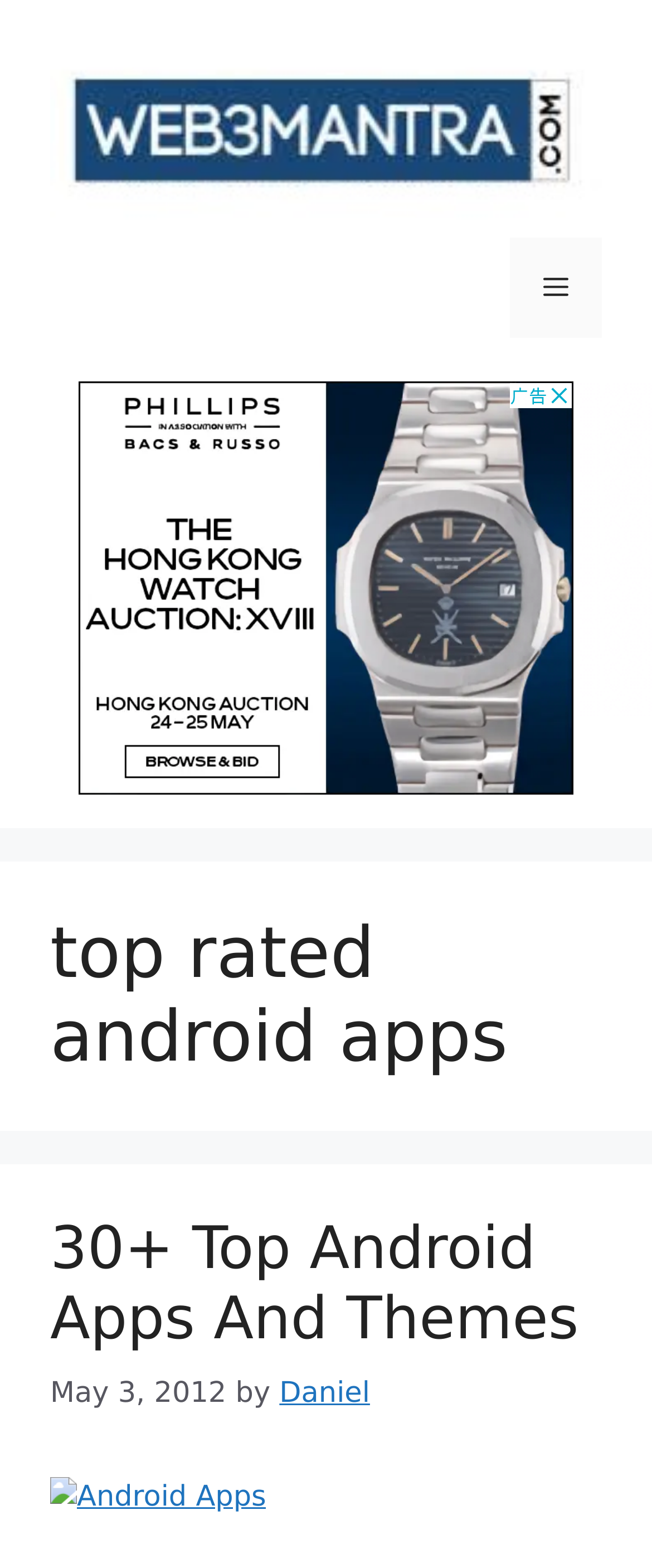Given the webpage screenshot and the description, determine the bounding box coordinates (top-left x, top-left y, bottom-right x, bottom-right y) that define the location of the UI element matching this description: aria-label="Advertisement" name="aswift_1" title="Advertisement"

[0.0, 0.243, 1.0, 0.507]